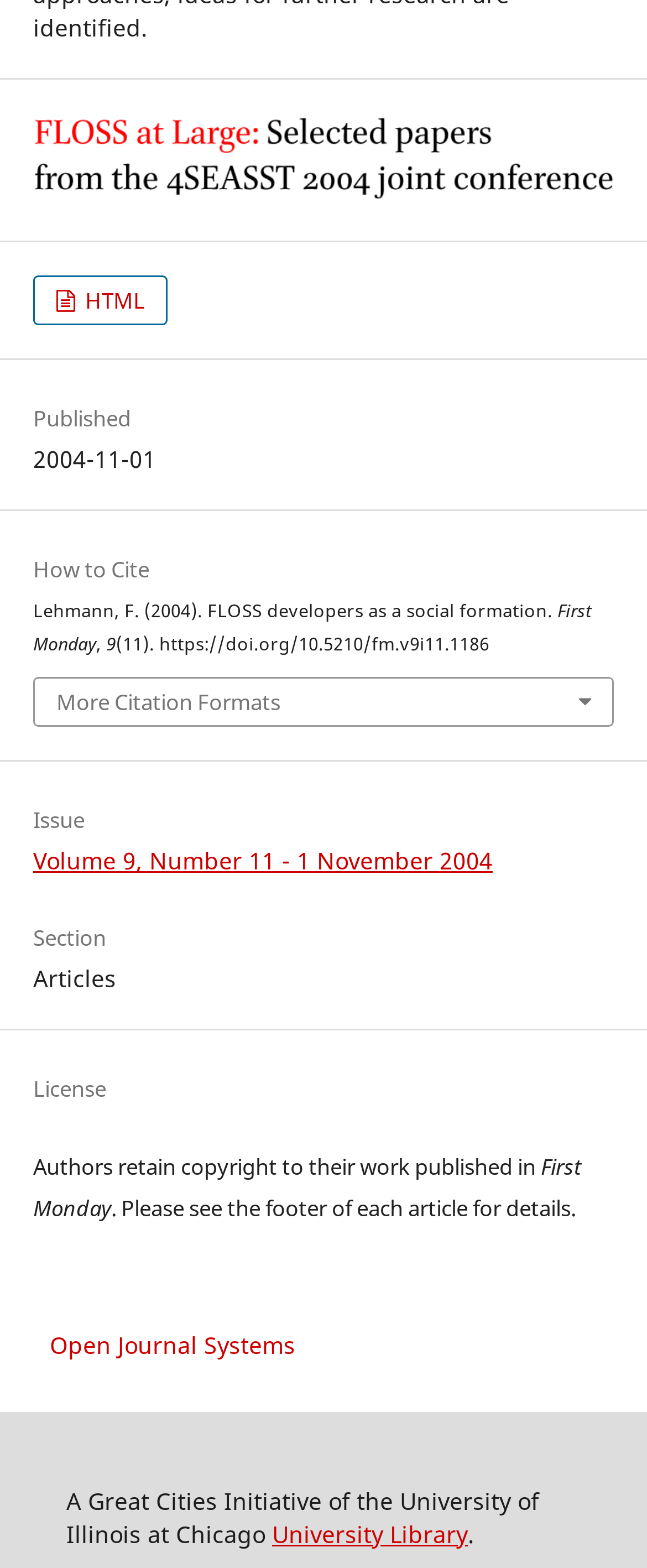What is the volume and number of the issue?
Can you provide a detailed and comprehensive answer to the question?

I found the volume and number of the issue by looking at the 'Issue' heading and the corresponding link 'Volume 9, Number 11 - 1 November 2004' below it.